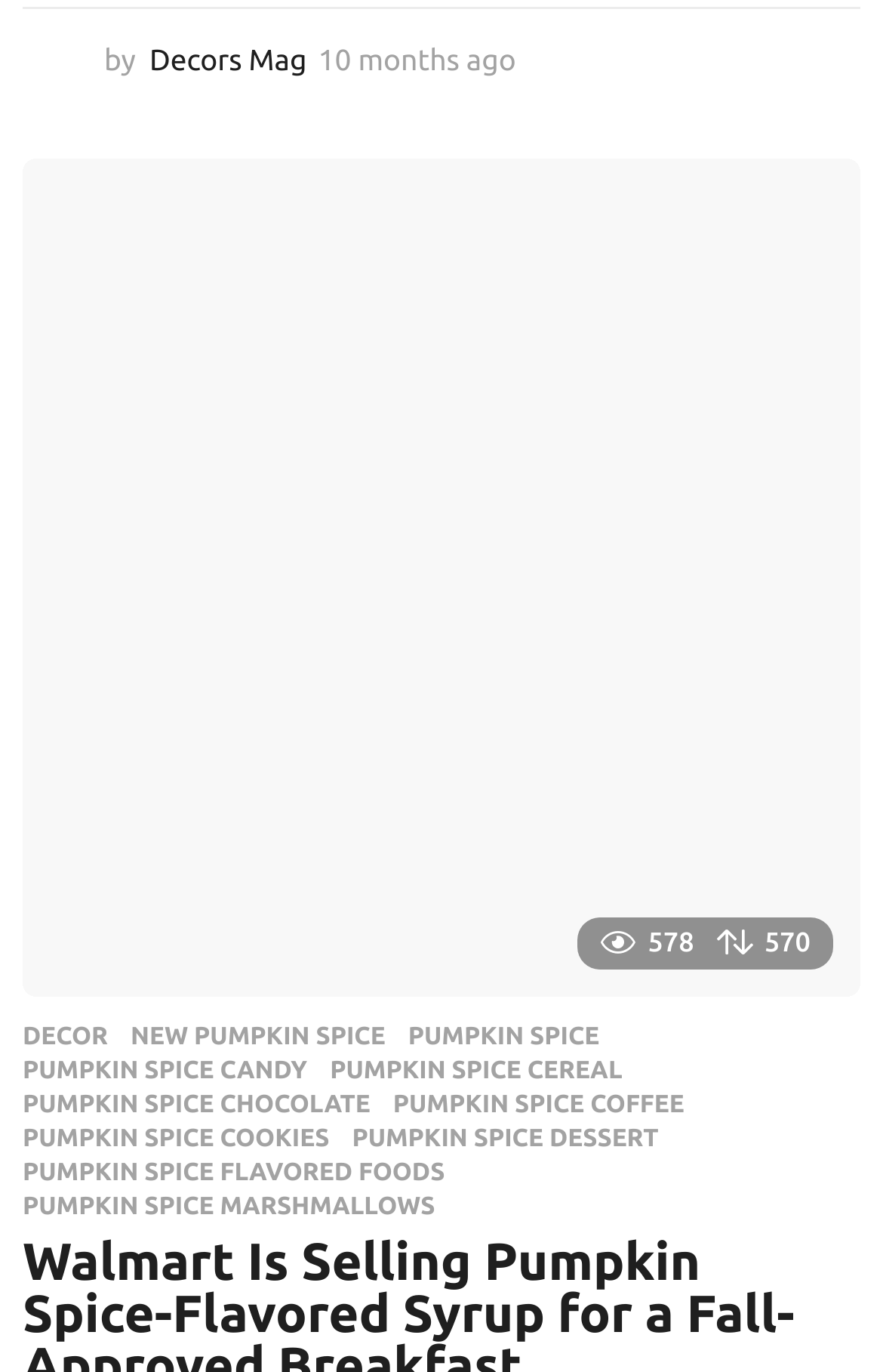Identify the bounding box coordinates of the clickable region required to complete the instruction: "View the article about Pumpkin Spice-Flavored Syrup". The coordinates should be given as four float numbers within the range of 0 and 1, i.e., [left, top, right, bottom].

[0.026, 0.116, 0.974, 0.727]